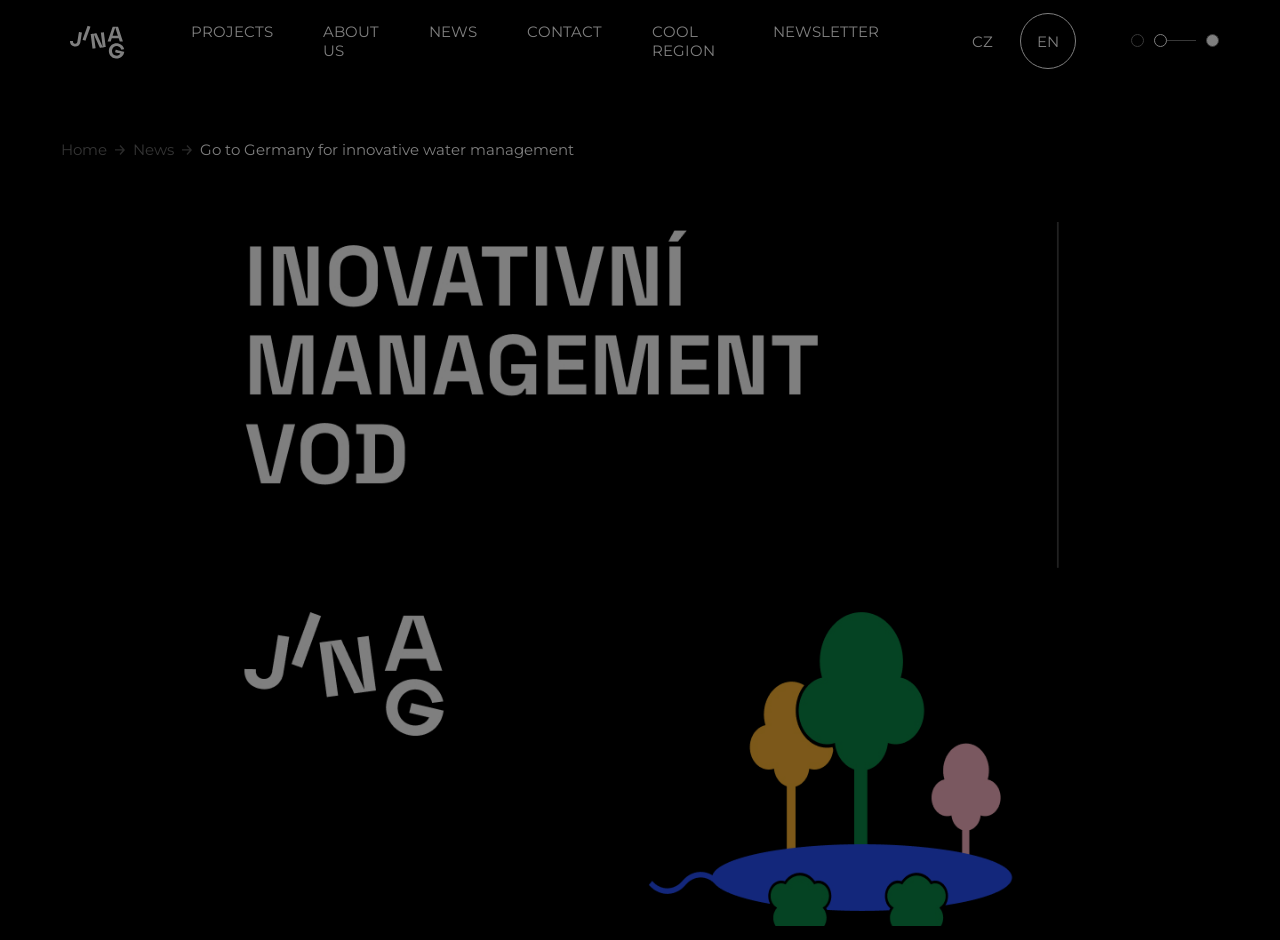Please identify the bounding box coordinates of the element that needs to be clicked to perform the following instruction: "go to the 'COOL REGION' page".

[0.509, 0.023, 0.565, 0.064]